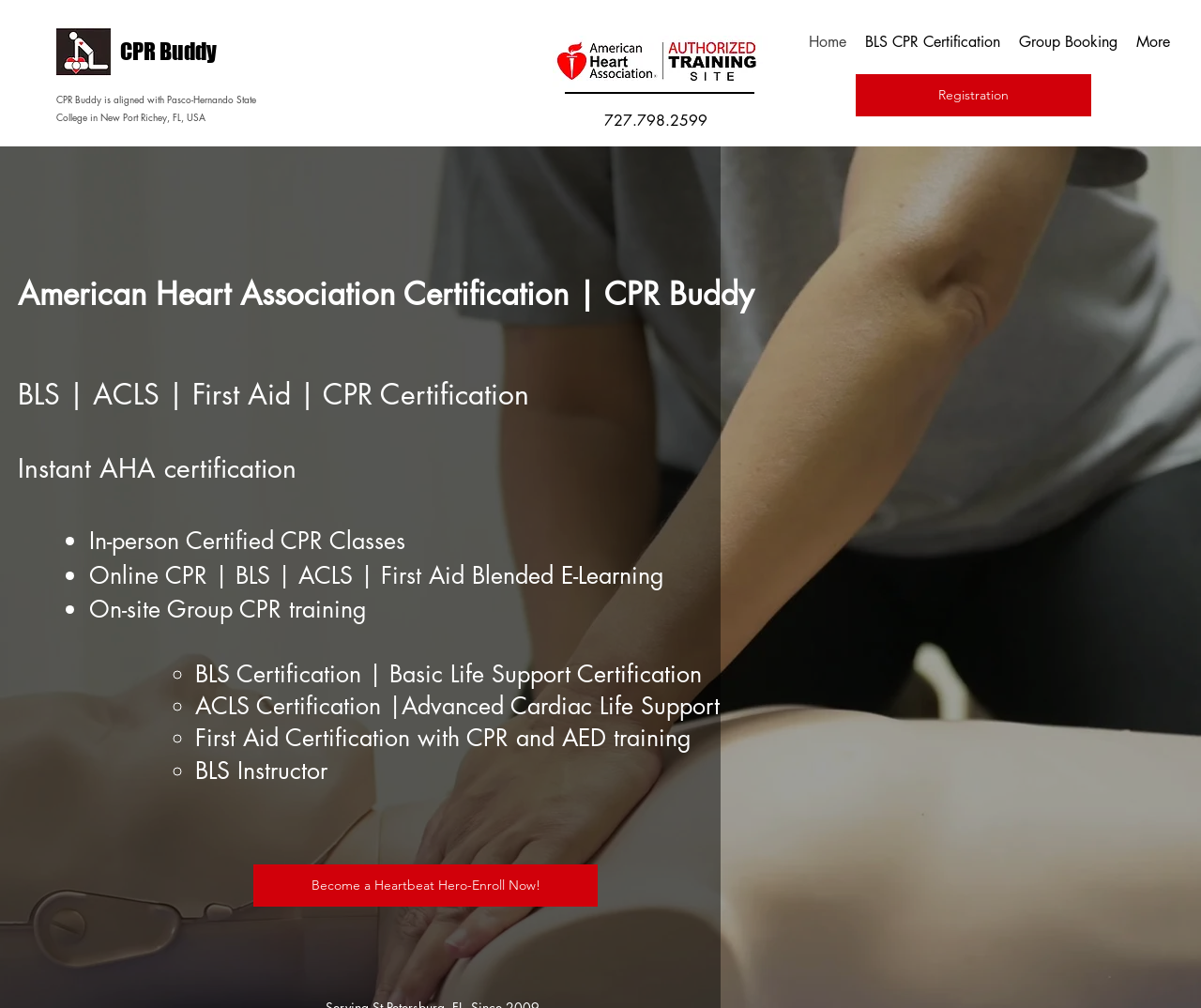Use a single word or phrase to answer the question: 
What is the logo image on the webpage?

SITE LOGO.webp